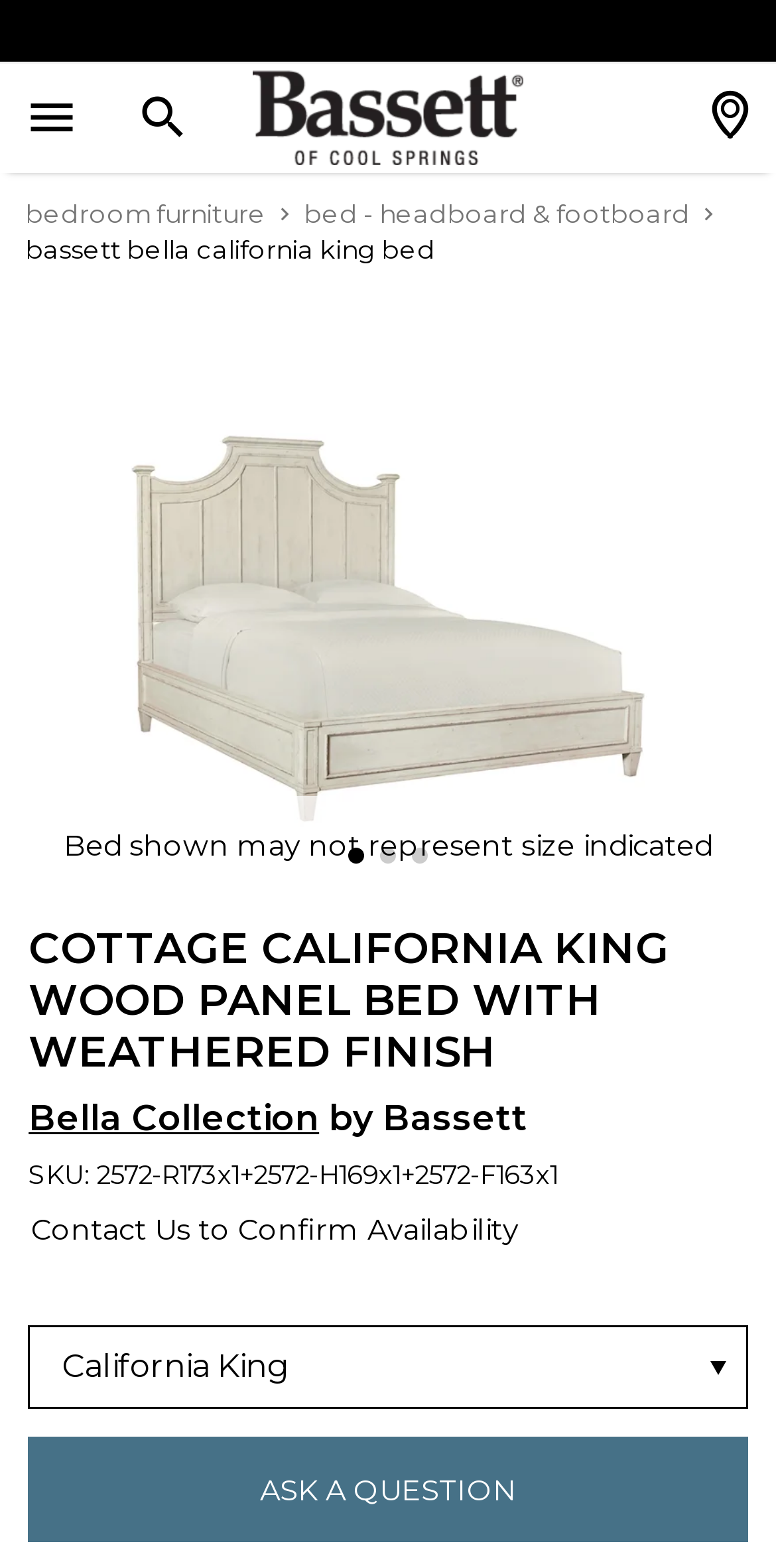Find the bounding box coordinates of the element you need to click on to perform this action: 'Search for a product'. The coordinates should be represented by four float values between 0 and 1, in the format [left, top, right, bottom].

[0.144, 0.057, 0.277, 0.093]